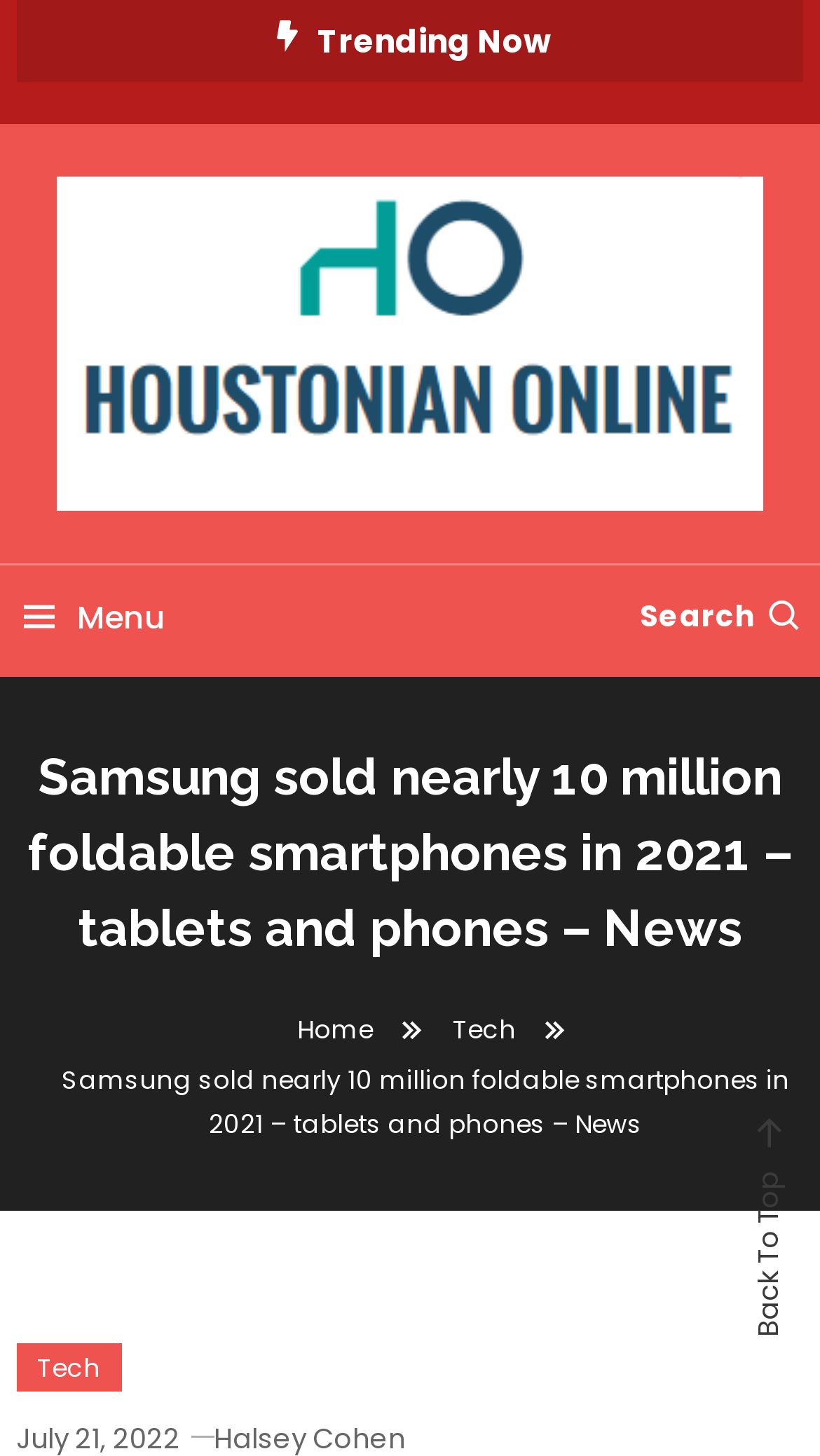Reply to the question with a brief word or phrase: What is the function of the button at the bottom right?

Back To Top